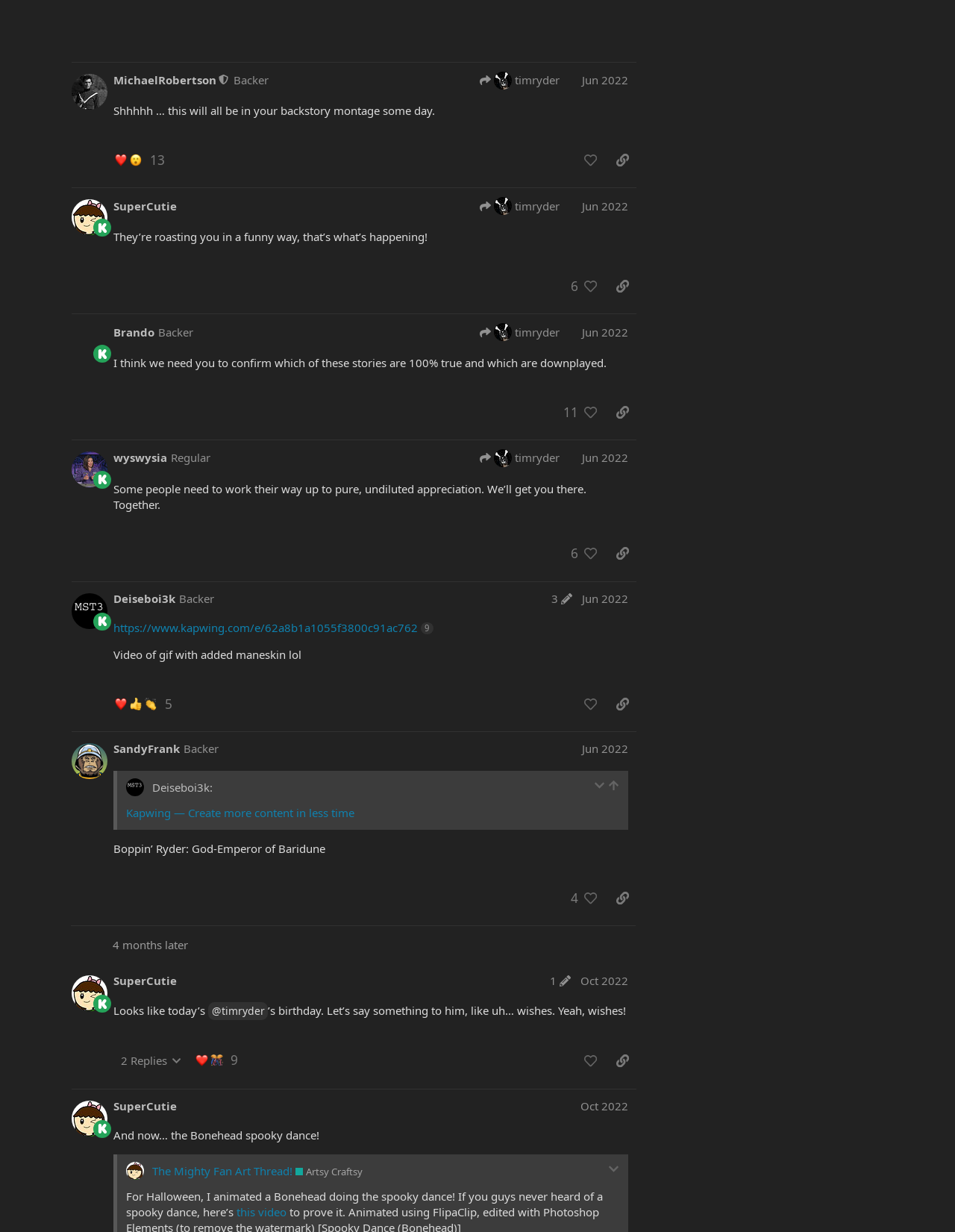What is the date of the last post?
Give a detailed response to the question by analyzing the screenshot.

The date of the last post can be found in the heading element with the text 'DAV Regular Mar 2023' which is located in the last post region.